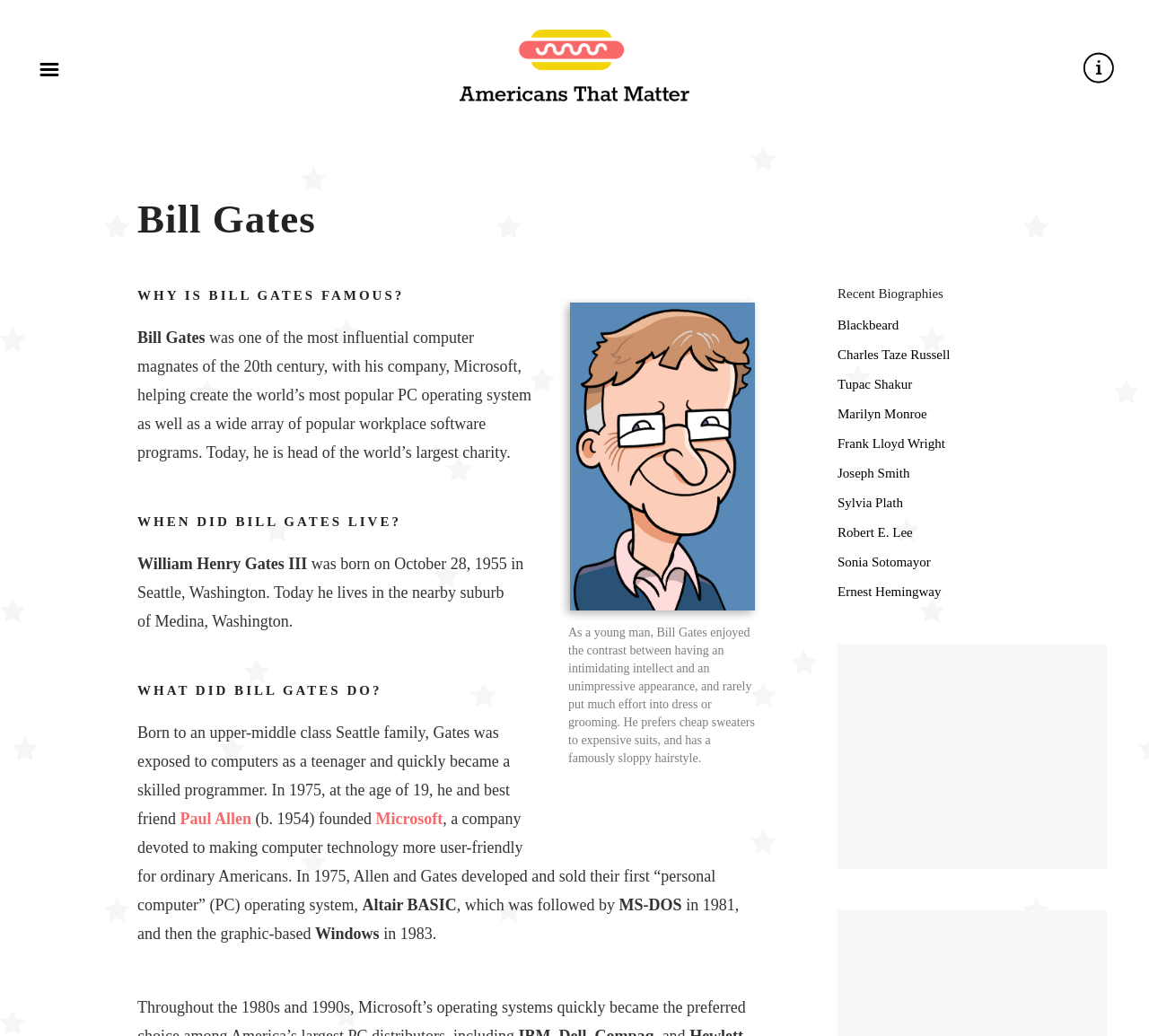Determine the bounding box coordinates of the clickable element to complete this instruction: "Read about Bill Gates' life". Provide the coordinates in the format of four float numbers between 0 and 1, [left, top, right, bottom].

[0.12, 0.186, 0.666, 0.238]